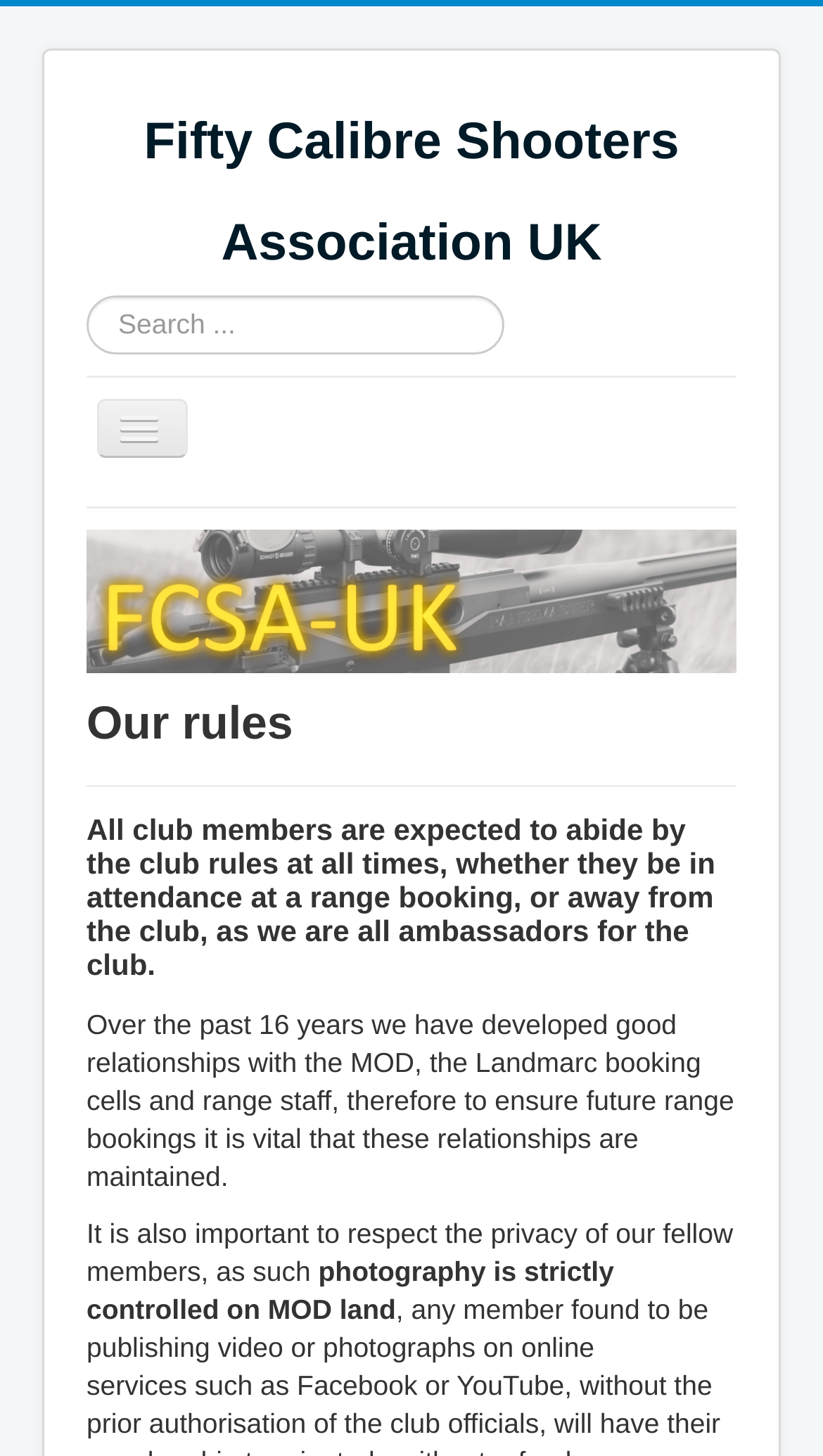Determine the bounding box coordinates for the region that must be clicked to execute the following instruction: "Read the rules".

[0.105, 0.688, 0.895, 0.735]